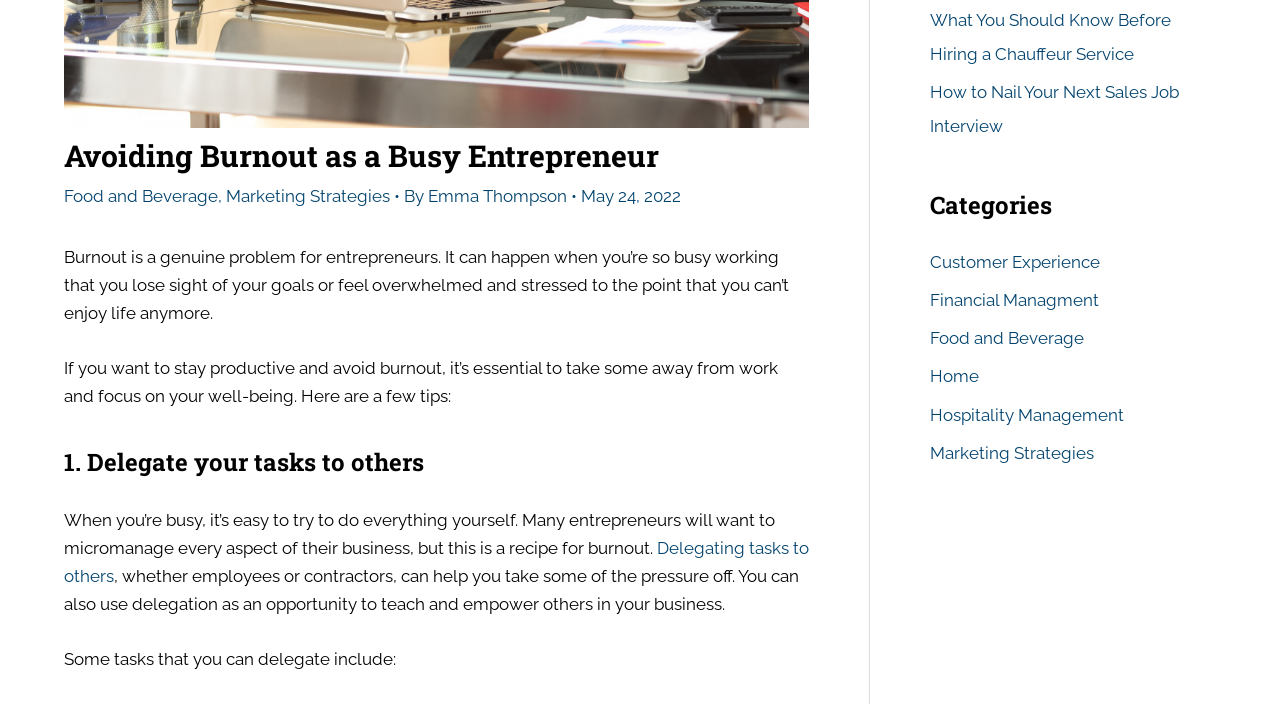Using the element description Home, predict the bounding box coordinates for the UI element. Provide the coordinates in (top-left x, top-left y, bottom-right x, bottom-right y) format with values ranging from 0 to 1.

[0.727, 0.52, 0.765, 0.549]